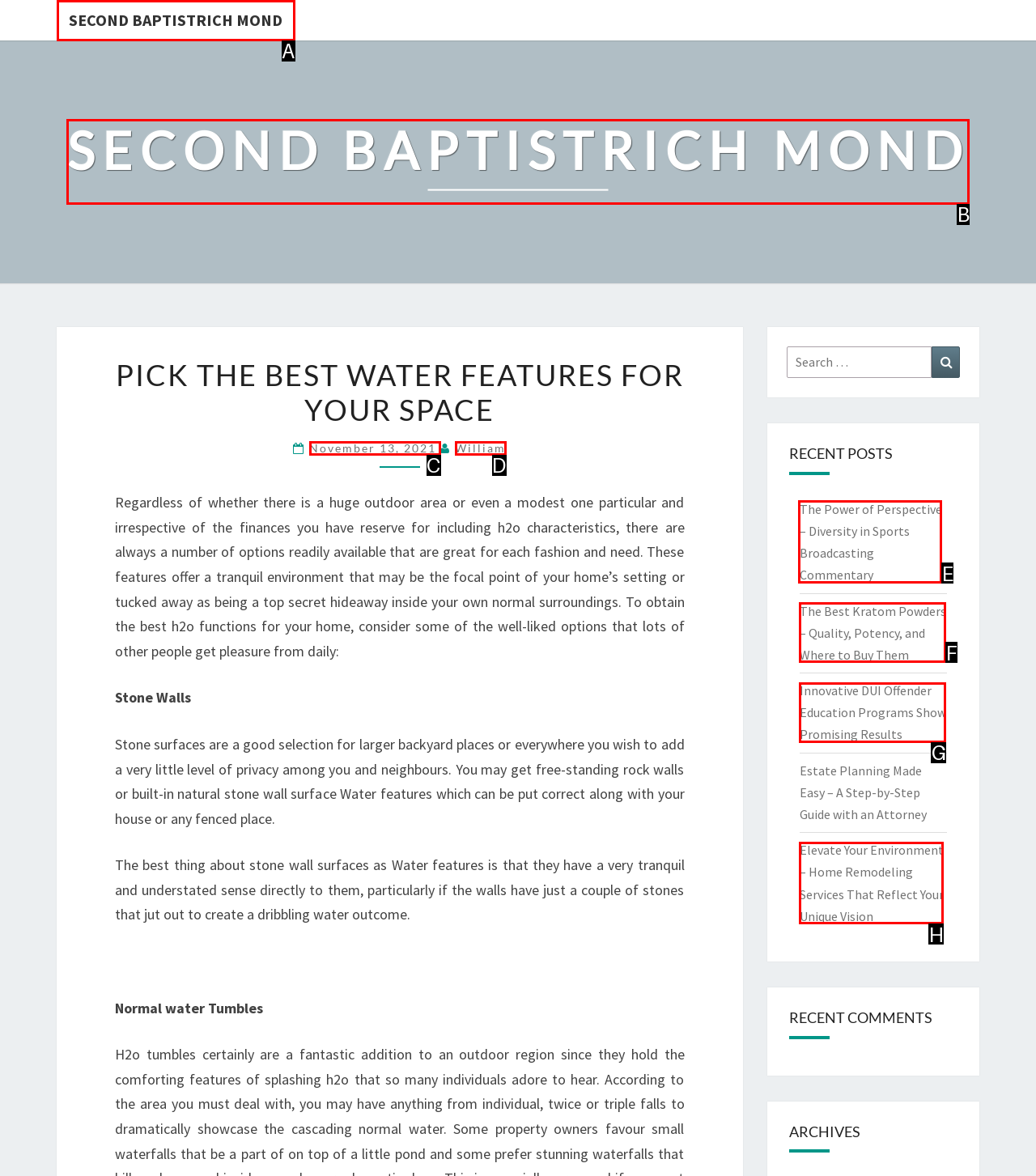Tell me the letter of the UI element to click in order to accomplish the following task: Read the recent post 'The Power of Perspective – Diversity in Sports Broadcasting Commentary'
Answer with the letter of the chosen option from the given choices directly.

E